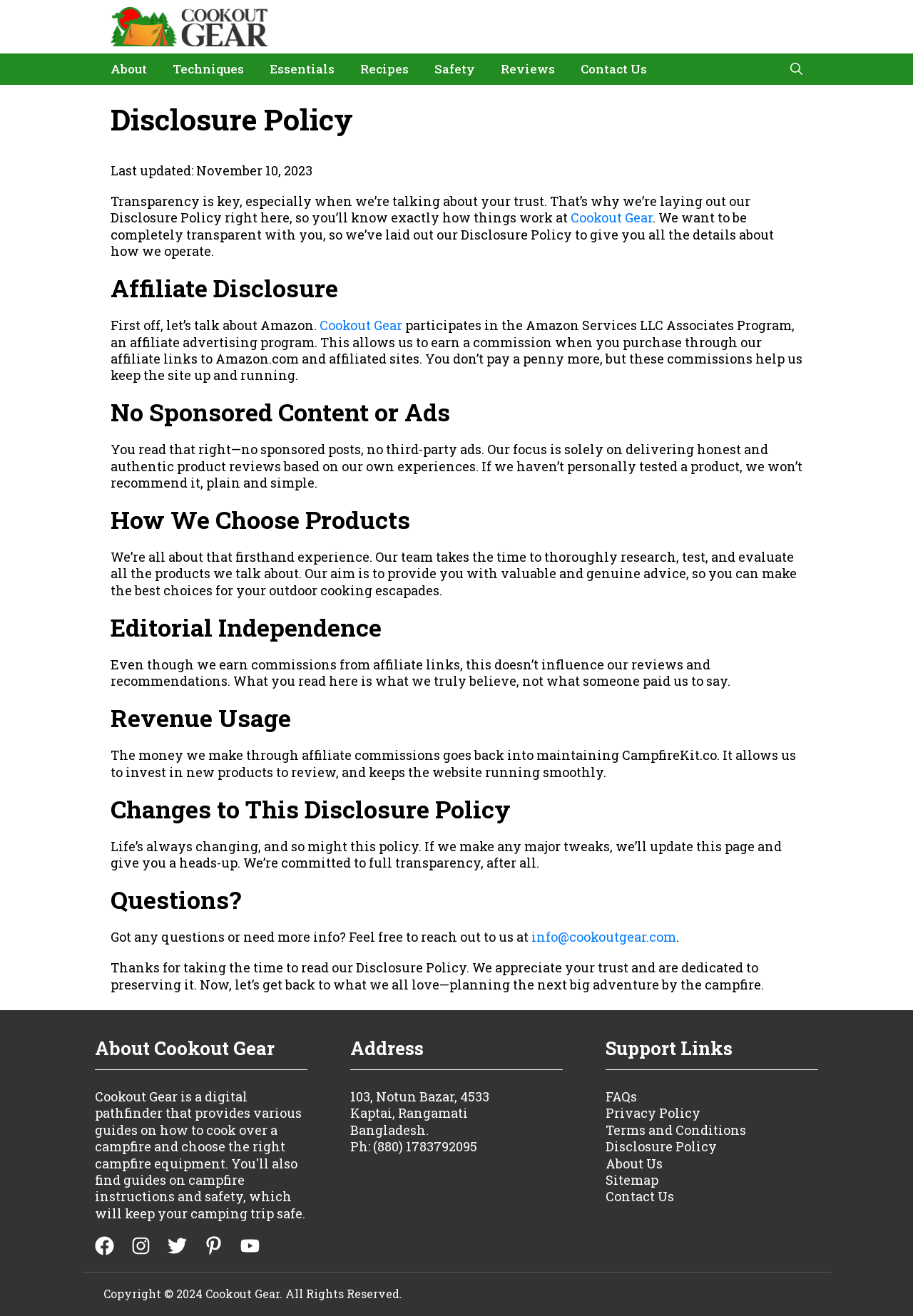What is the name of the website?
Provide an in-depth answer to the question, covering all aspects.

I determined the name of the website by looking at the banner element at the top of the page, which contains the text 'Cookout Gear'.